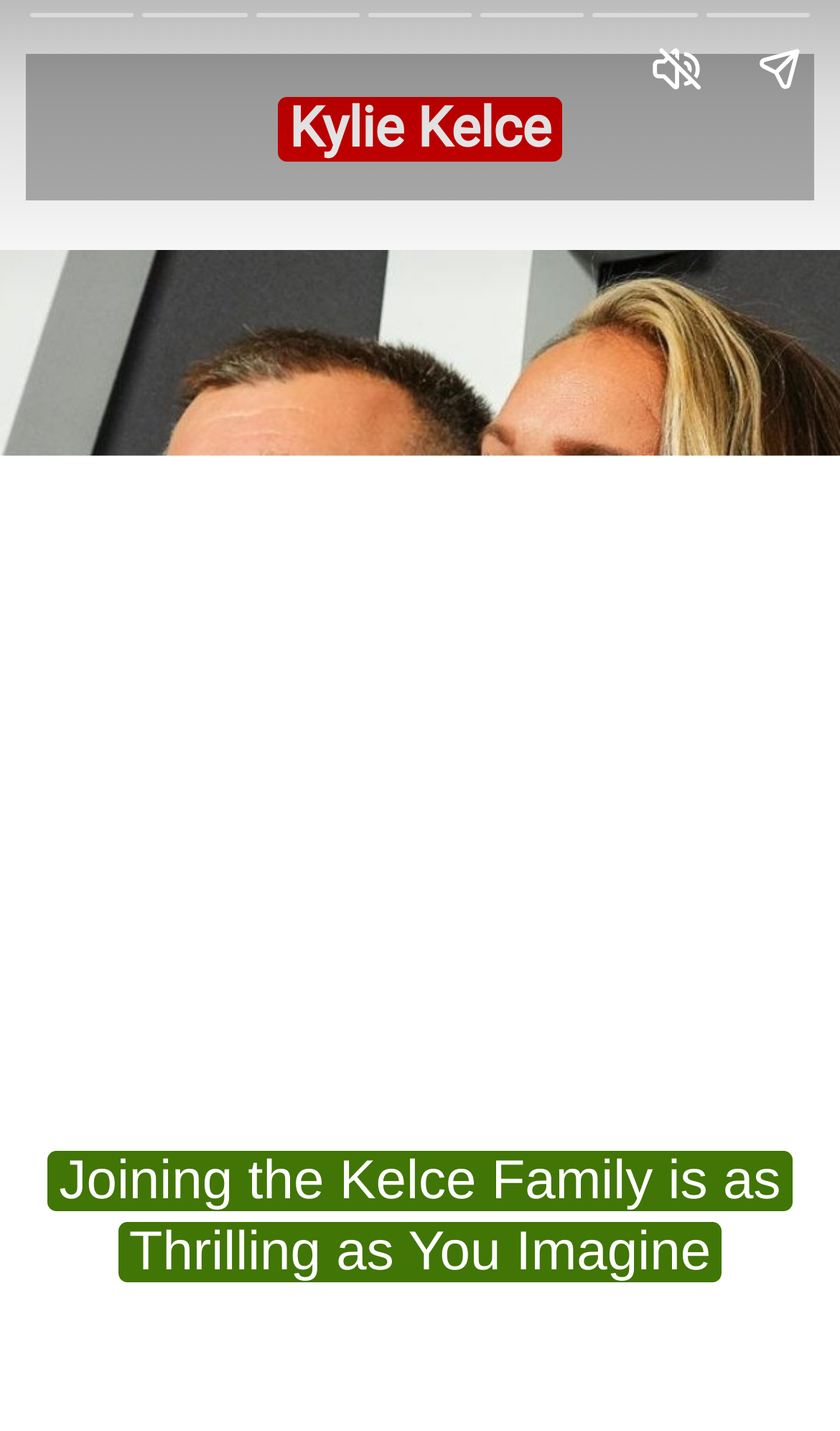Write an exhaustive caption that covers the webpage's main aspects.

The webpage is about Kylie Kelce, featuring a web story with a title "Joining the Kelce Family is as Thrilling as You Imagine". At the top, there are two identical images, likely GIFs, taking up a significant portion of the width, positioned near the top of the page. Below these images, the name "Kylie Kelce" is displayed prominently. 

The main title of the web story is placed towards the bottom of the page, spanning almost the entire width. Above the title, there is a section that takes up the full width of the page, containing two buttons: "Unmute story" and "Share story", positioned on the right side. 

At the very bottom of the page, there is a "Next page" button, aligned to the right edge of the page.